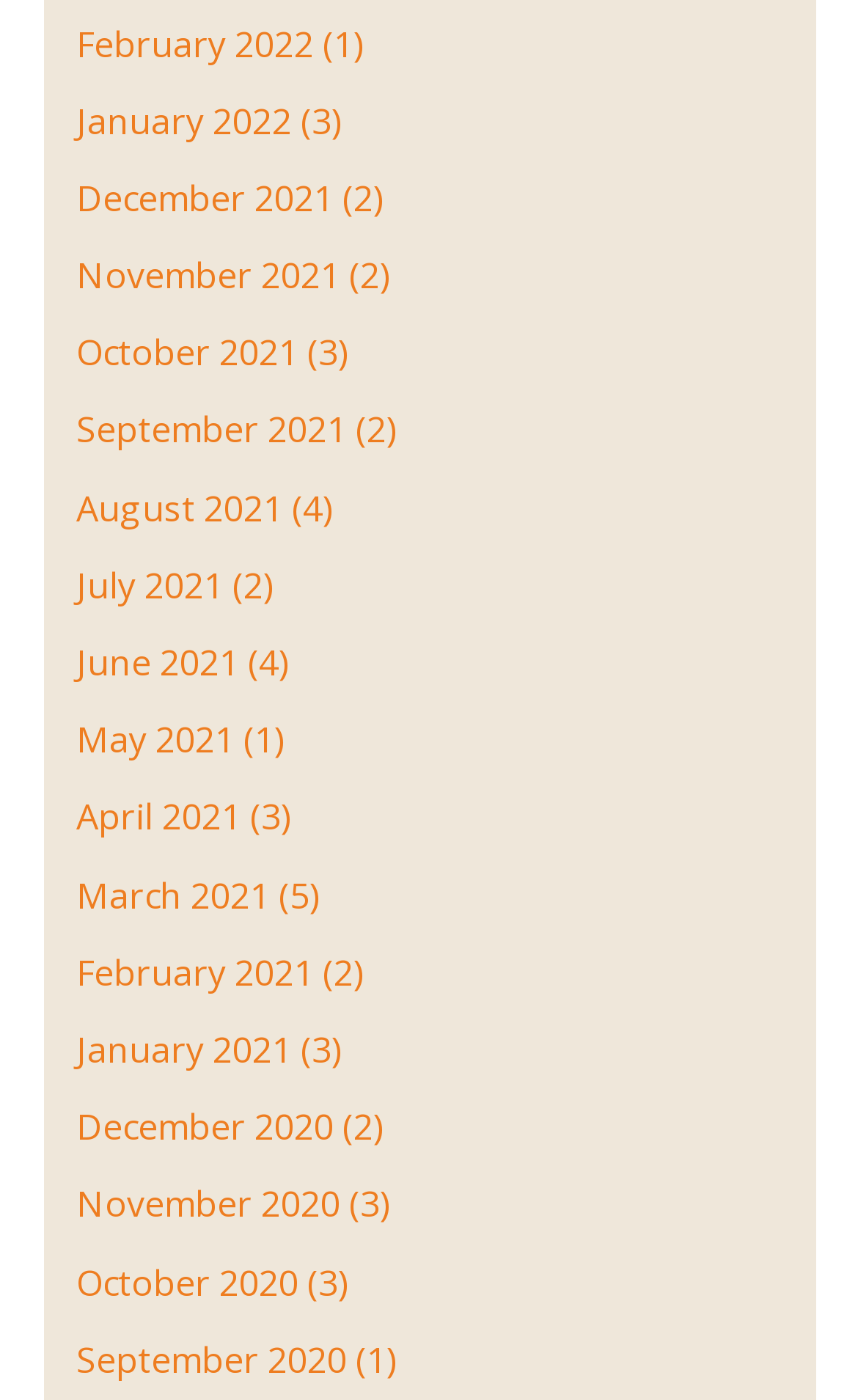Identify the bounding box coordinates for the region to click in order to carry out this instruction: "Access October 2021". Provide the coordinates using four float numbers between 0 and 1, formatted as [left, top, right, bottom].

[0.088, 0.235, 0.347, 0.269]